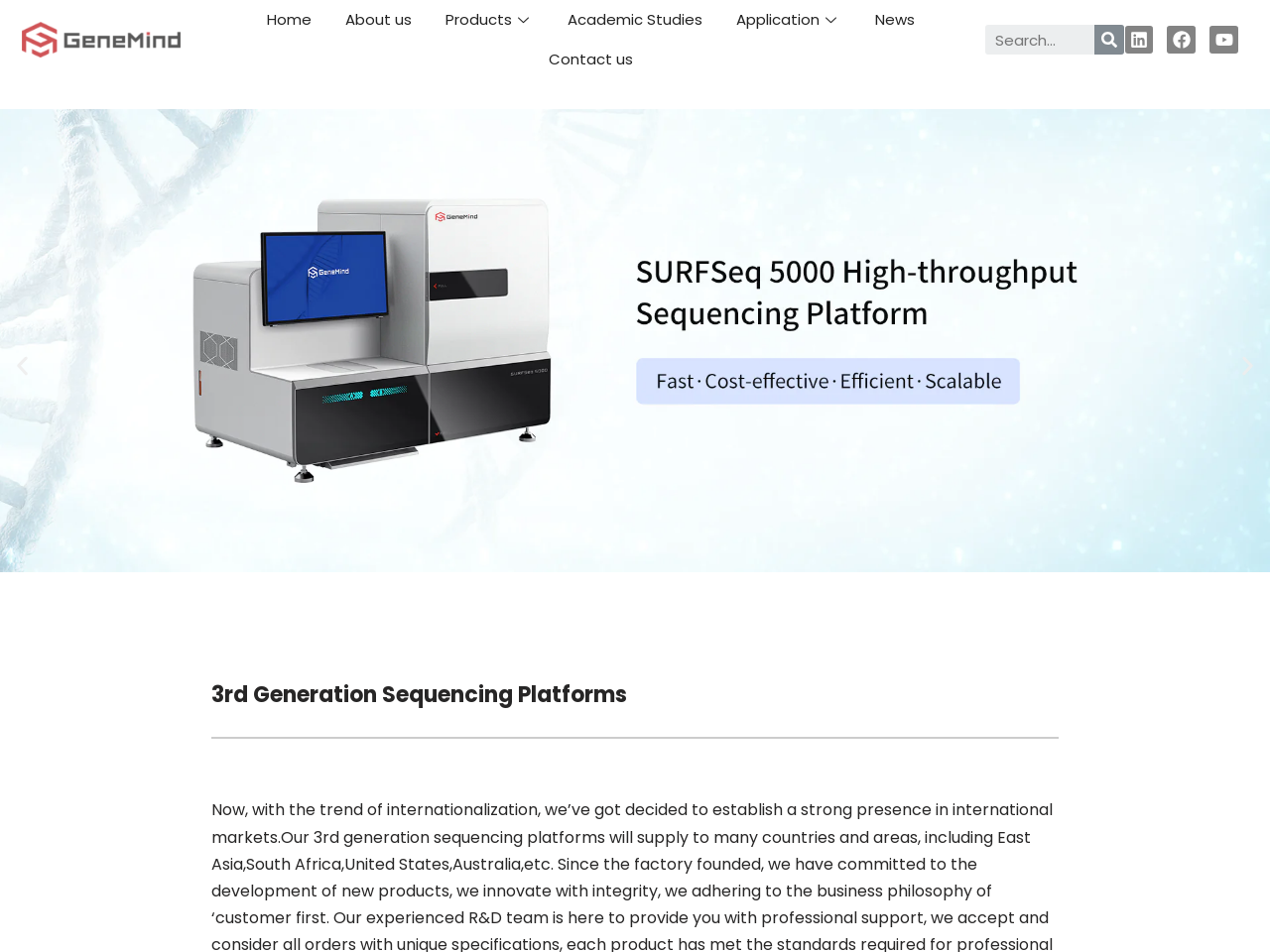What is the main topic of this webpage?
Refer to the image and give a detailed response to the question.

Based on the webpage's structure and content, it appears that the main topic is 3rd Generation Sequencing Platforms, which is also indicated by the heading '3rd Generation Sequencing Platforms' on the webpage.